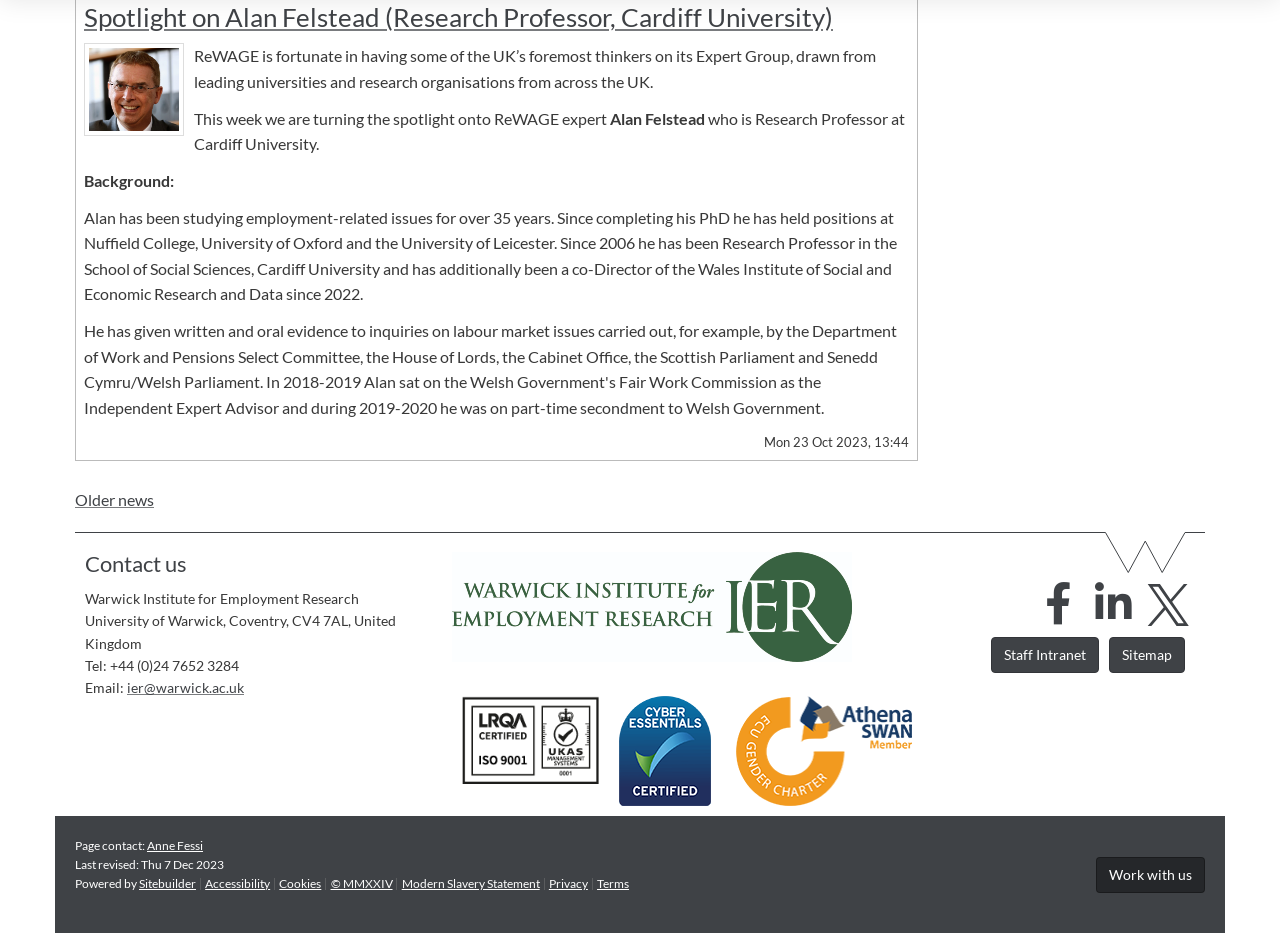Please reply to the following question with a single word or a short phrase:
What is the name of the university where Alan Felstead is a Research Professor?

Cardiff University